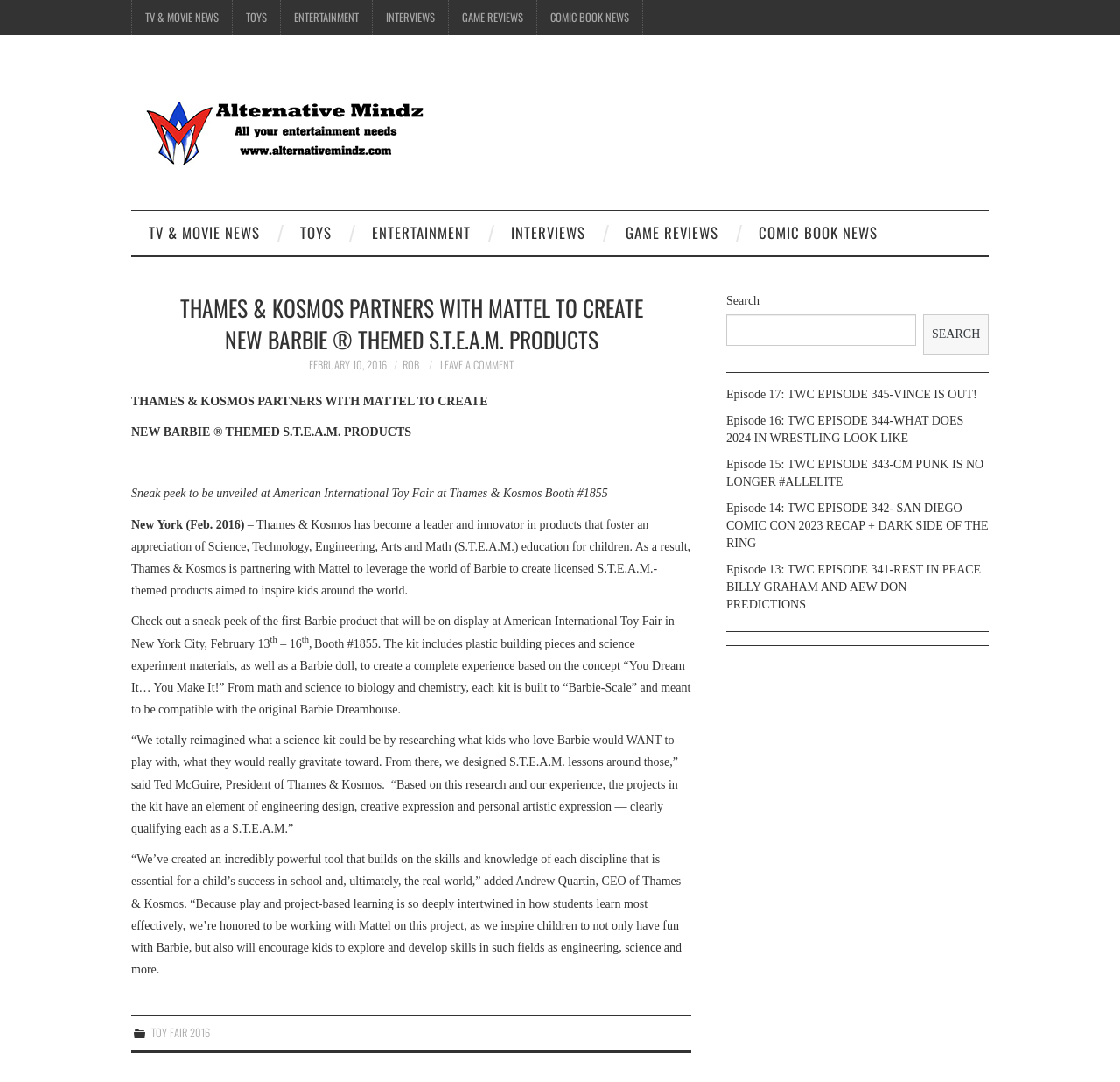Provide a thorough and detailed response to the question by examining the image: 
What is the name of the president of Thames & Kosmos?

The article quotes Ted McGuire, President of Thames & Kosmos, saying that they totally reimagined what a science kit could be by researching what kids who love Barbie would want to play with.